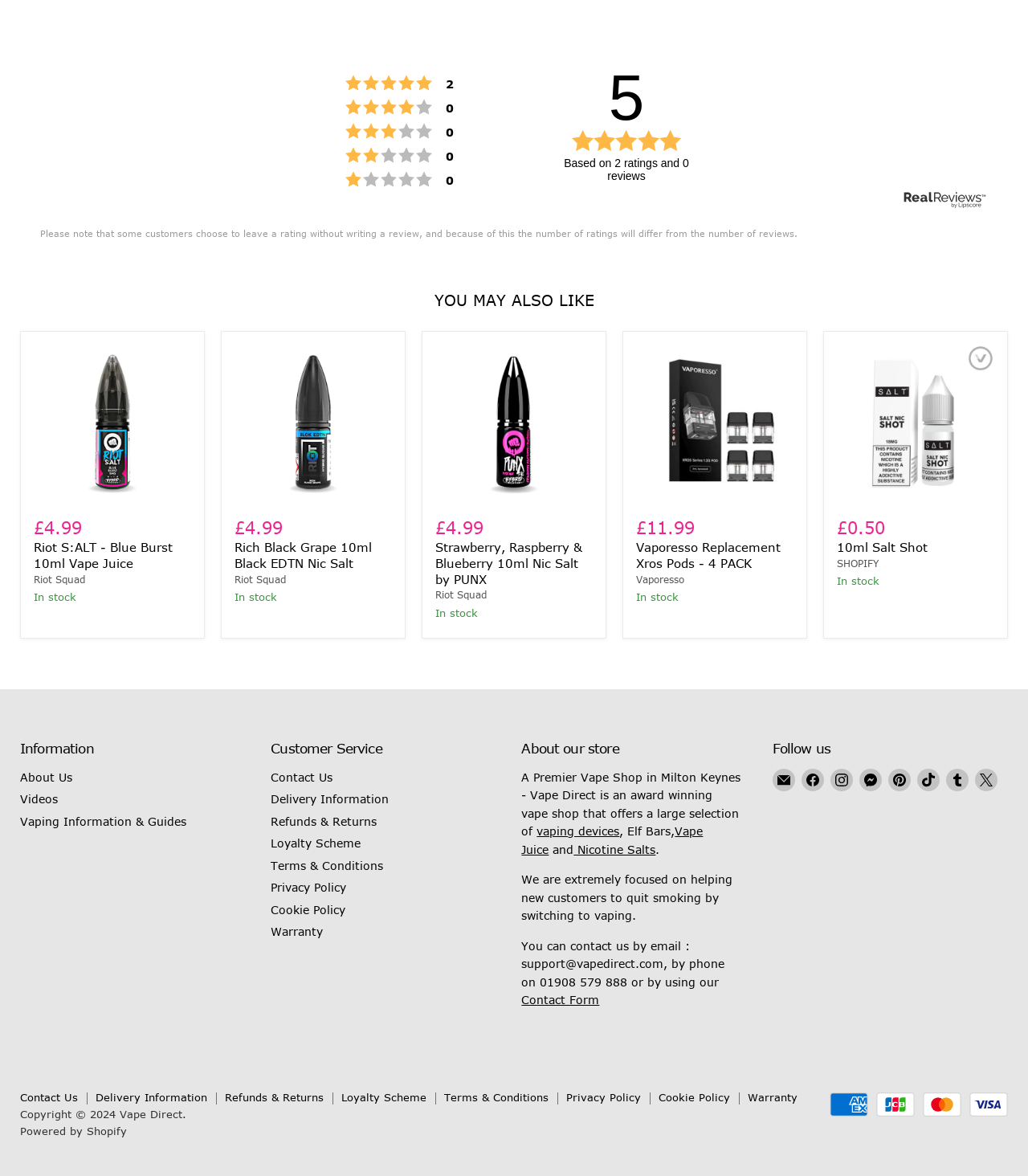What is the brand of the 'Rich Black Grape 10ml Black EDTN Nic Salt' product?
Utilize the image to construct a detailed and well-explained answer.

I found the brand information by looking at the link text next to the 'Rich Black Grape 10ml Black EDTN Nic Salt' heading. The link text 'Riot Squad' is located near the heading, so it is the brand of the product.